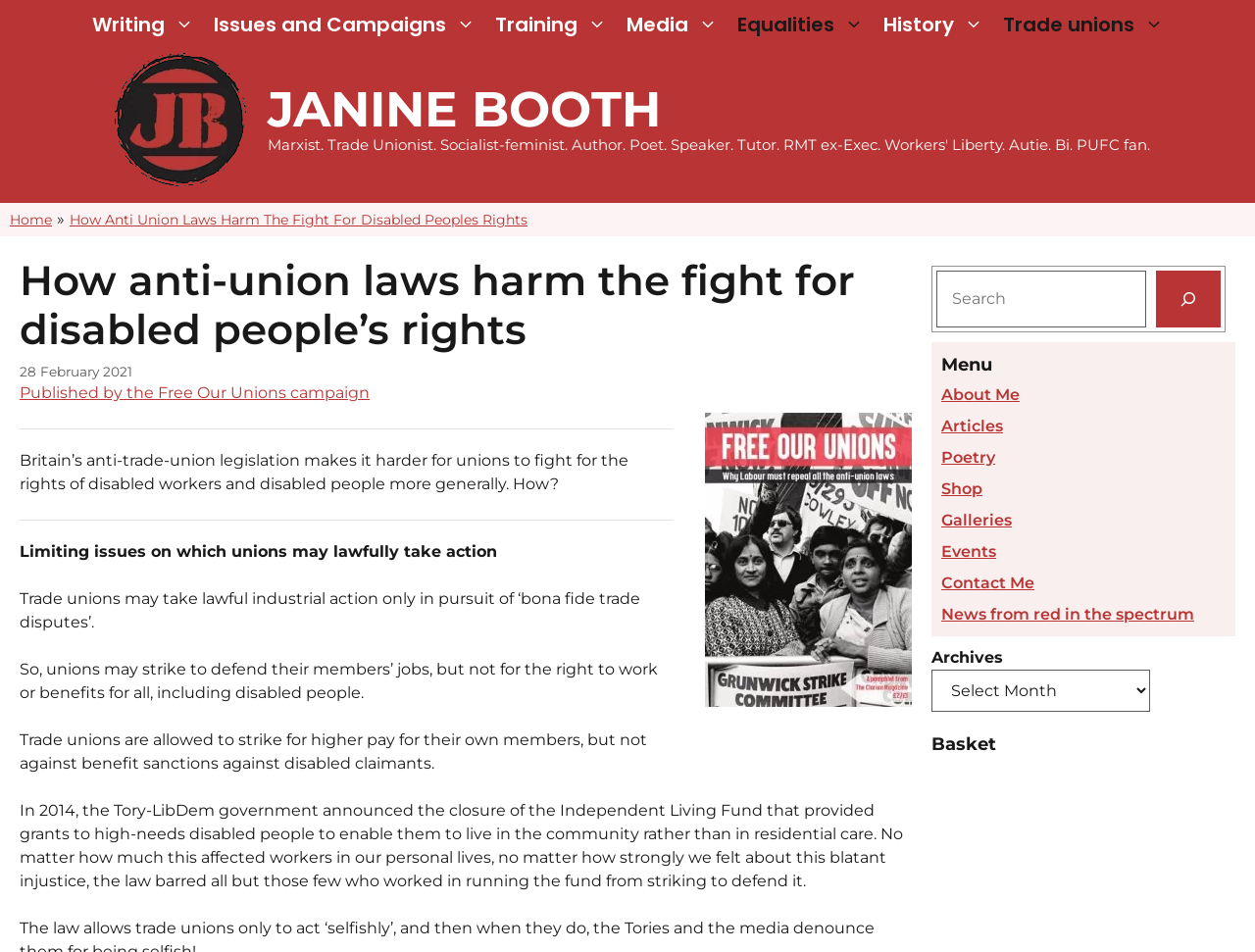Provide a brief response to the question using a single word or phrase: 
What is the date of publication of the article?

28 February 2021